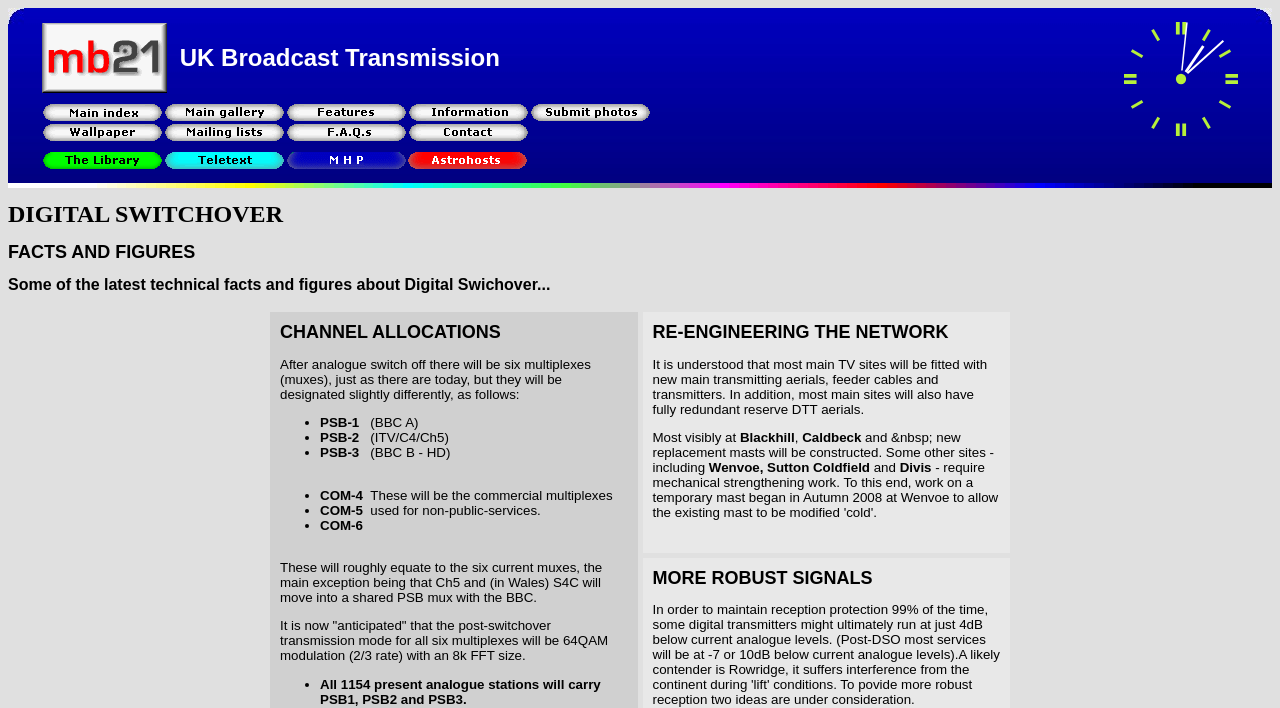Locate the bounding box coordinates of the element I should click to achieve the following instruction: "Click the image at the top left corner".

[0.006, 0.011, 0.019, 0.258]